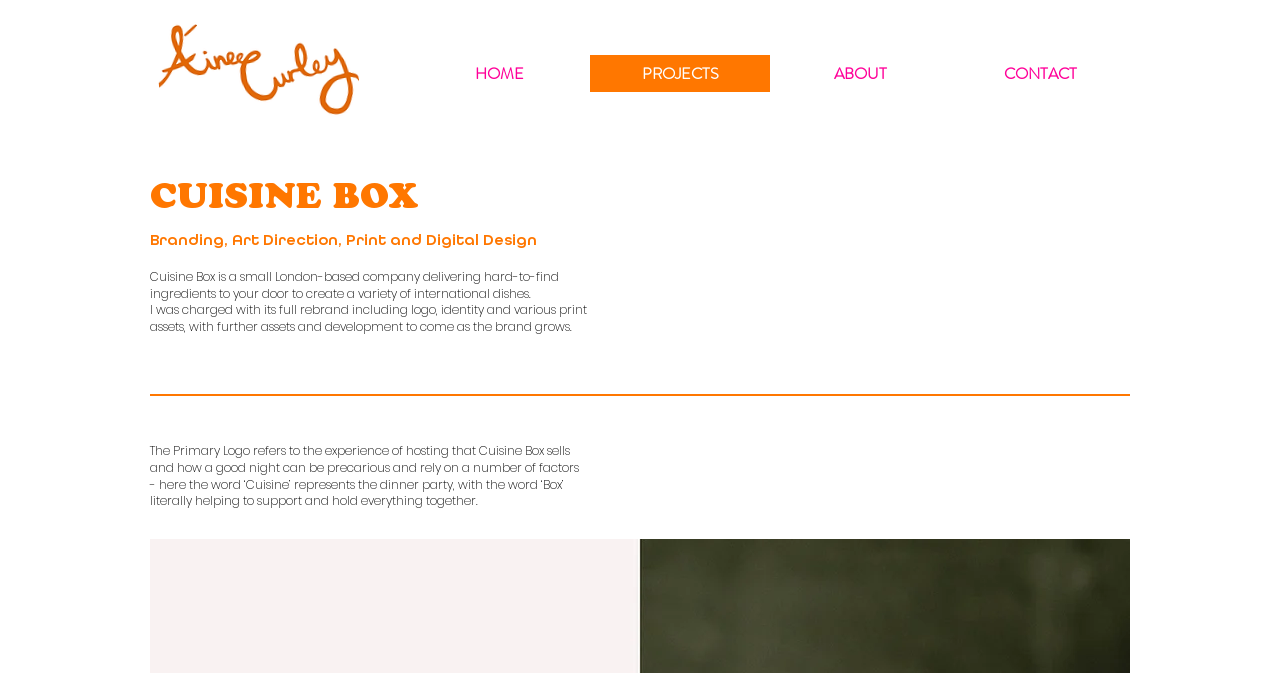Give the bounding box coordinates for the element described by: "PROJECTS".

[0.461, 0.082, 0.602, 0.137]